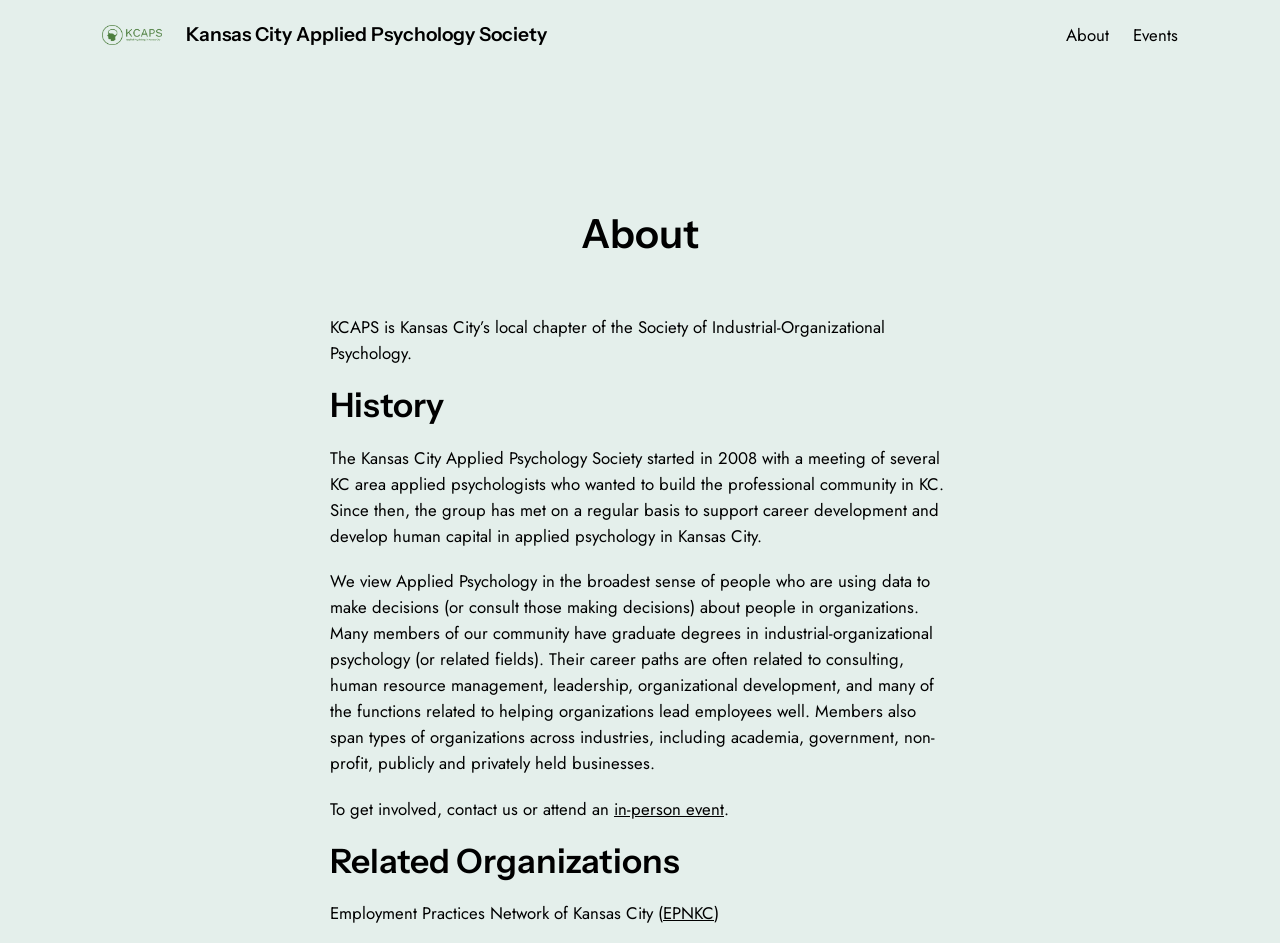Create a detailed narrative describing the layout and content of the webpage.

The webpage is about the Kansas City Applied Psychology Society. At the top left, there is a link and an image with the same name as the society. Below this, there is a navigation menu with links to "About" and "Events" at the top right corner of the page.

The main content of the page is divided into sections, each with a heading. The first section is titled "About" and provides a brief description of the society, stating that it is Kansas City's local chapter of the Society of Industrial-Organizational Psychology.

Below this, there is a section titled "History" which describes the origins of the society, stating that it was started in 2008 by a group of applied psychologists who wanted to build a professional community in Kansas City.

The next section provides more information about the society, explaining that it views applied psychology in a broad sense and that its members have graduate degrees in industrial-organizational psychology or related fields. The section also mentions that members work in various industries, including academia, government, and non-profit organizations.

Following this, there is a section that encourages readers to get involved with the society, providing a link to attend an in-person event.

Finally, there is a section titled "Related Organizations" which mentions the Employment Practices Network of Kansas City, providing a link to its website.